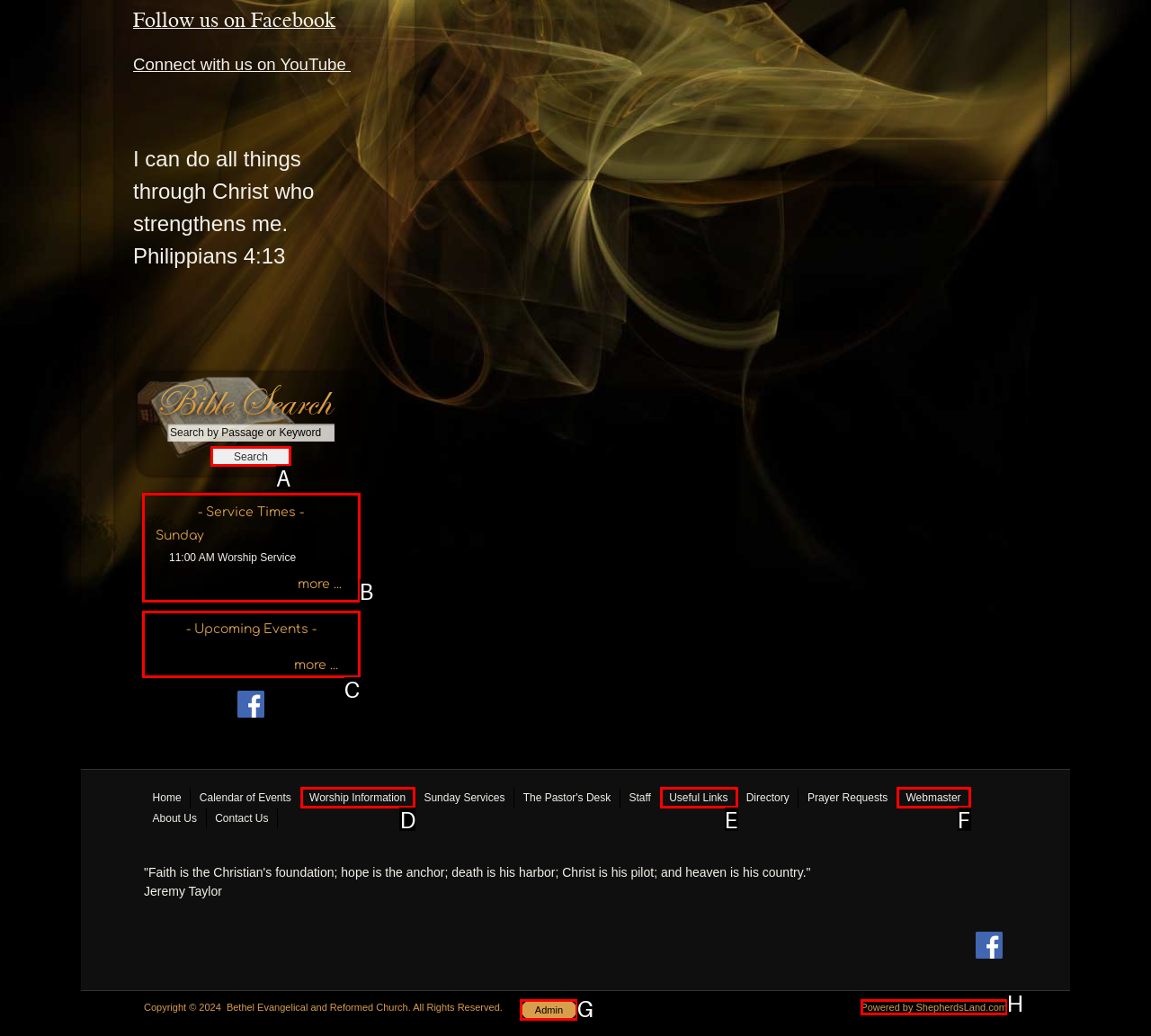Select the HTML element that best fits the description: Admin
Respond with the letter of the correct option from the choices given.

G